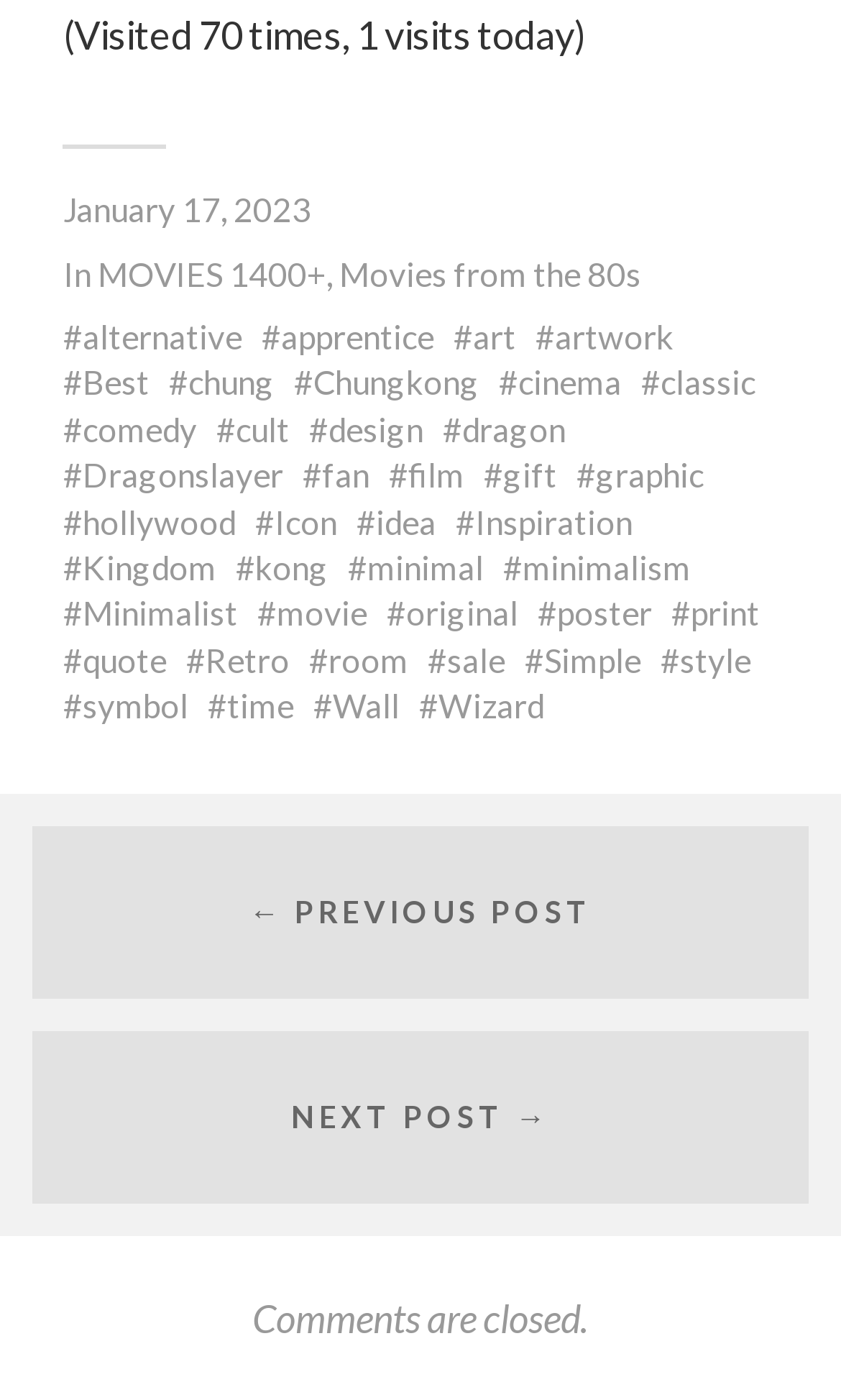What navigation options are available?
Using the information from the image, provide a comprehensive answer to the question.

The answer can be found in the link elements with the text '← PREVIOUS POST' and 'NEXT POST →' at the bottom of the webpage. These links are likely navigation options to move to the previous or next post.